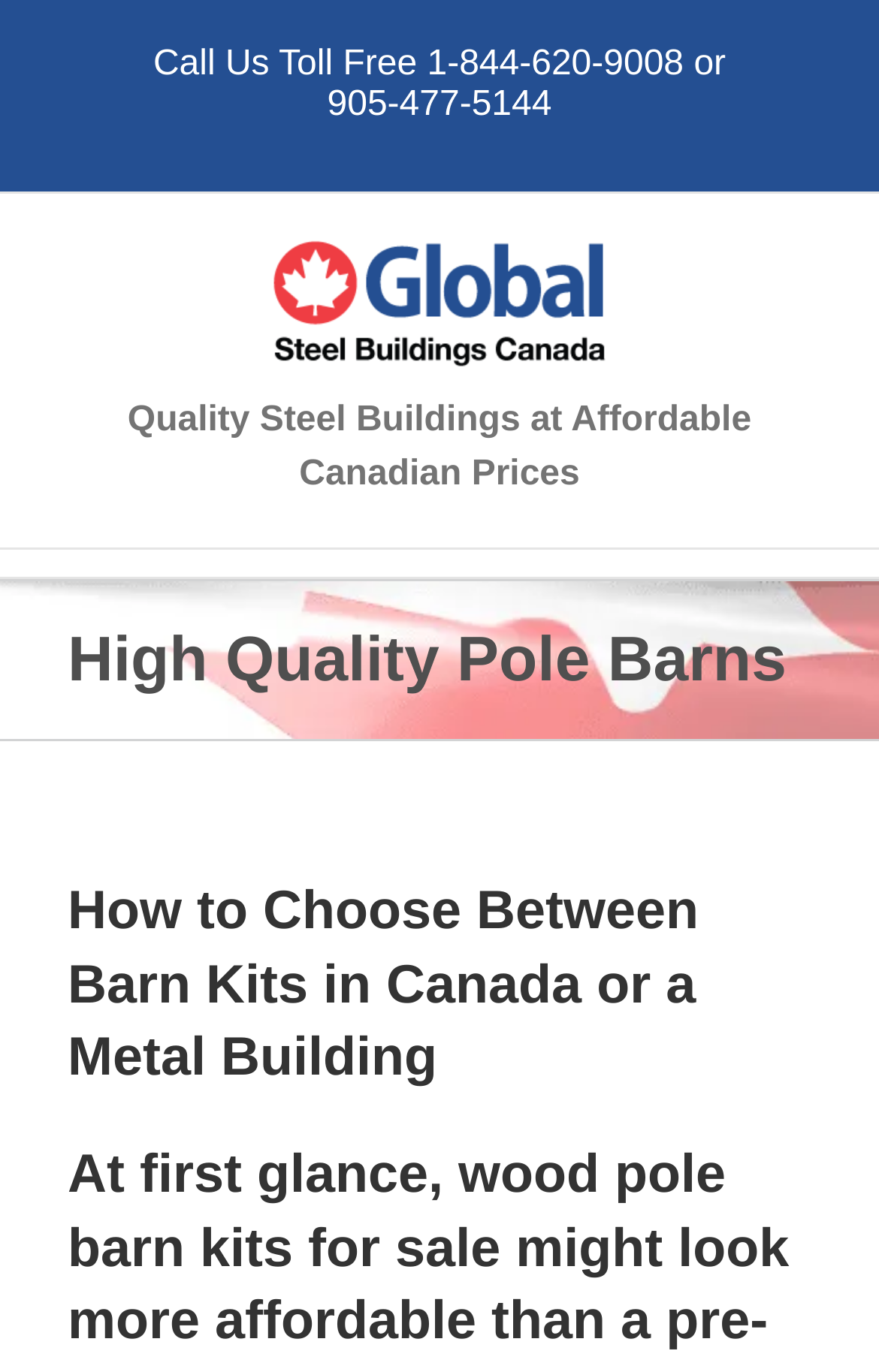Generate the text content of the main headline of the webpage.

High Quality Pole Barns